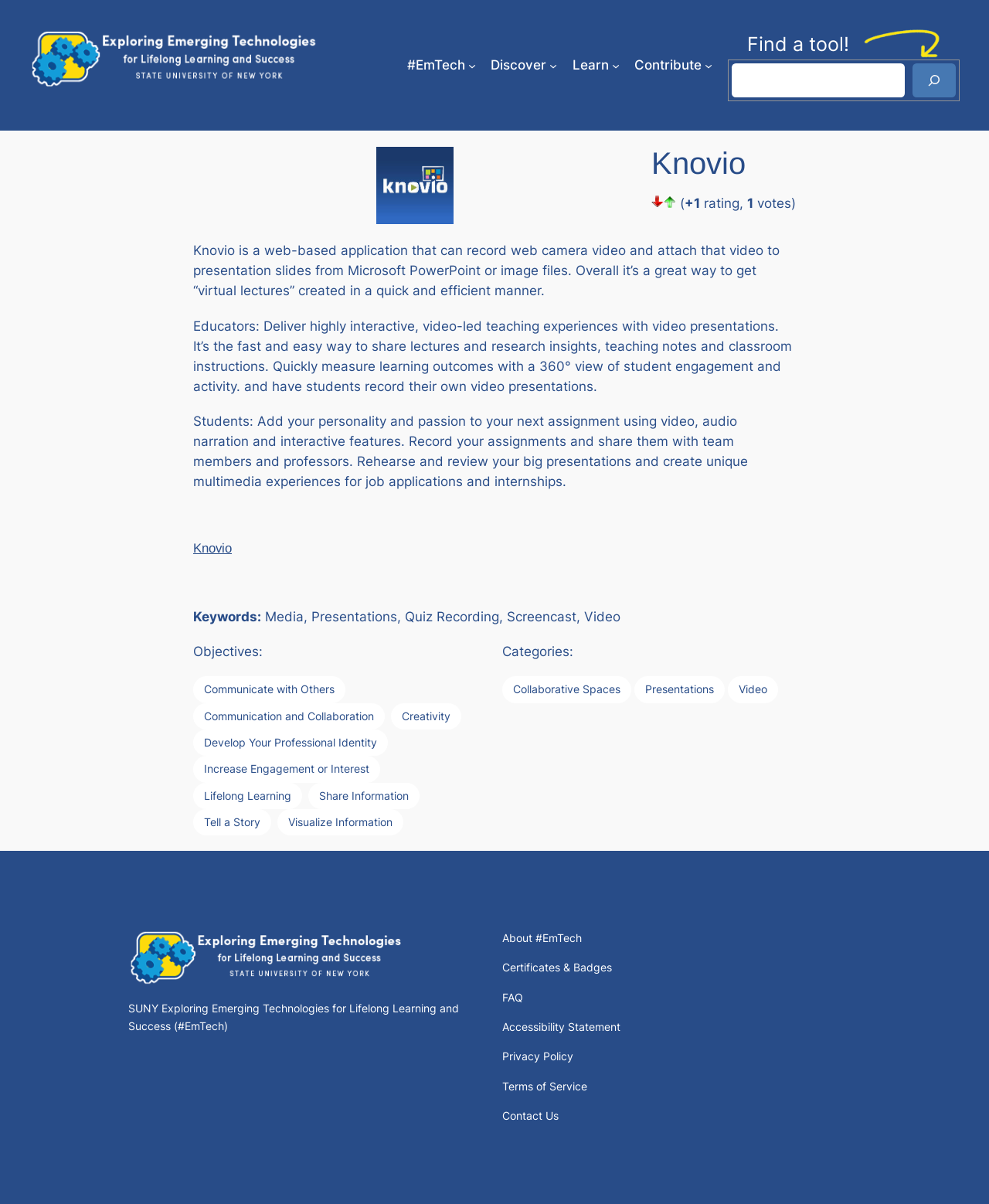Give a one-word or short phrase answer to the question: 
What is the purpose of Knovio for educators?

Deliver interactive teaching experiences